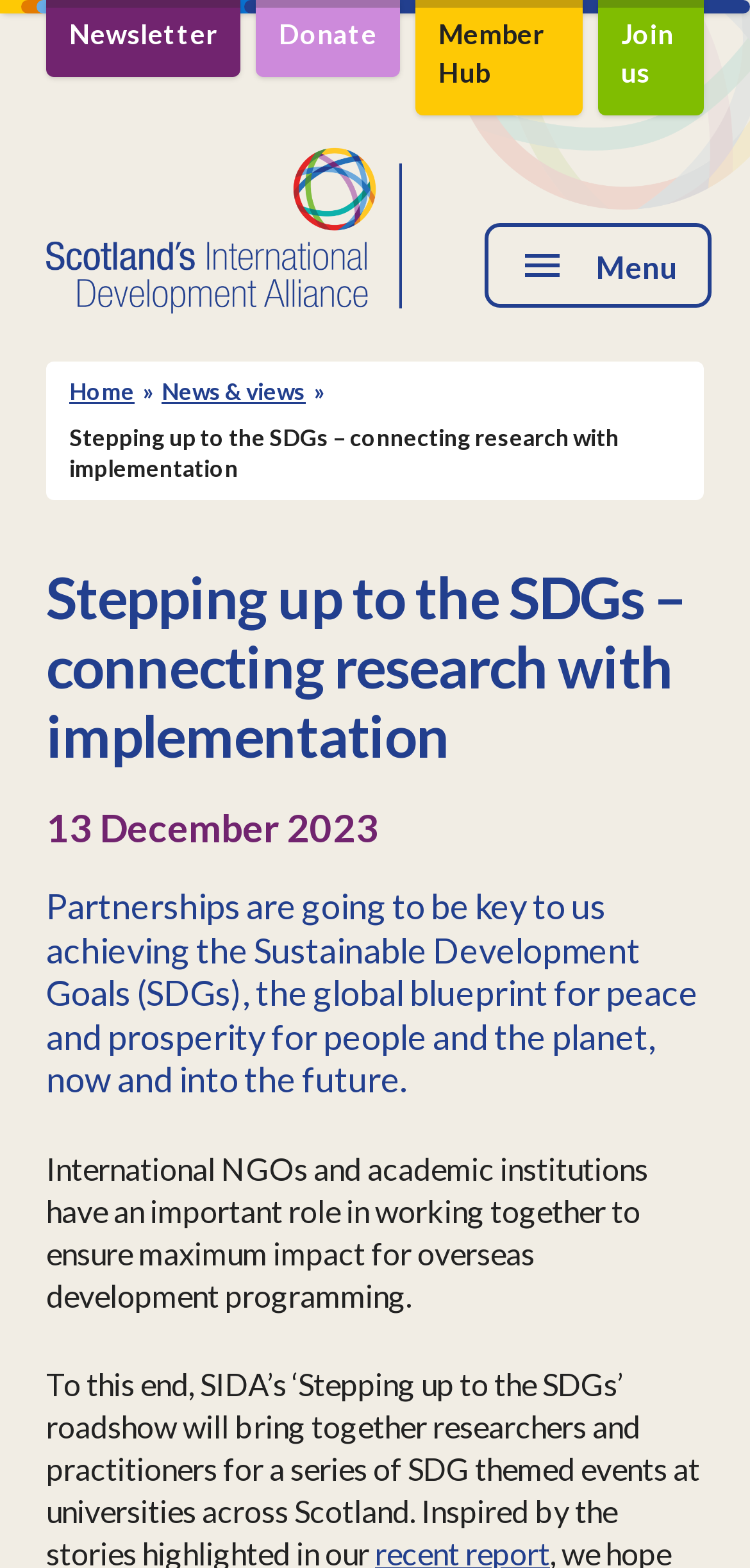Please provide a short answer using a single word or phrase for the question:
What is the date of the article?

13 December 2023